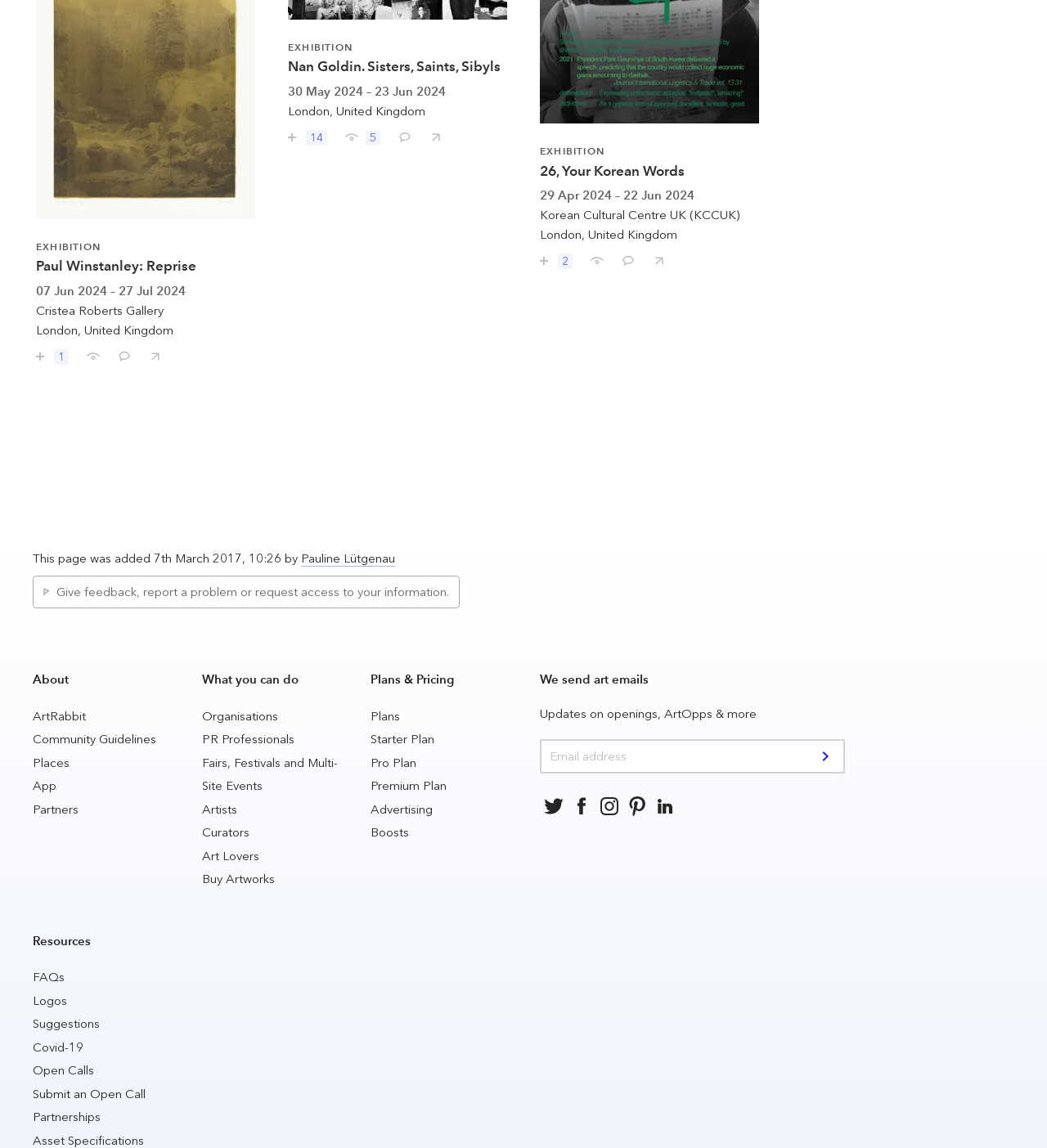Please specify the bounding box coordinates of the region to click in order to perform the following instruction: "Give feedback, report a problem or request access to your information".

[0.041, 0.509, 0.429, 0.523]